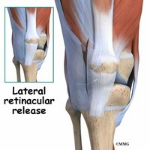Offer a detailed narrative of the scene shown in the image.

The image illustrates a medical diagram highlighting the procedure known as "Lateral Retinacular Release." The anatomical focus is on the knee joint, showcasing the surrounding muscles and the specific area addressed during the surgery. This type of procedure is typically performed arthroscopically and is often indicated for patients suffering from a dislocating or subluxing kneecap, which can cause significant pain. The diagram provides a clear visual representation of the anatomy involved and is intended to educate viewers on the mechanics and purpose of the lateral release technique in knee surgery.